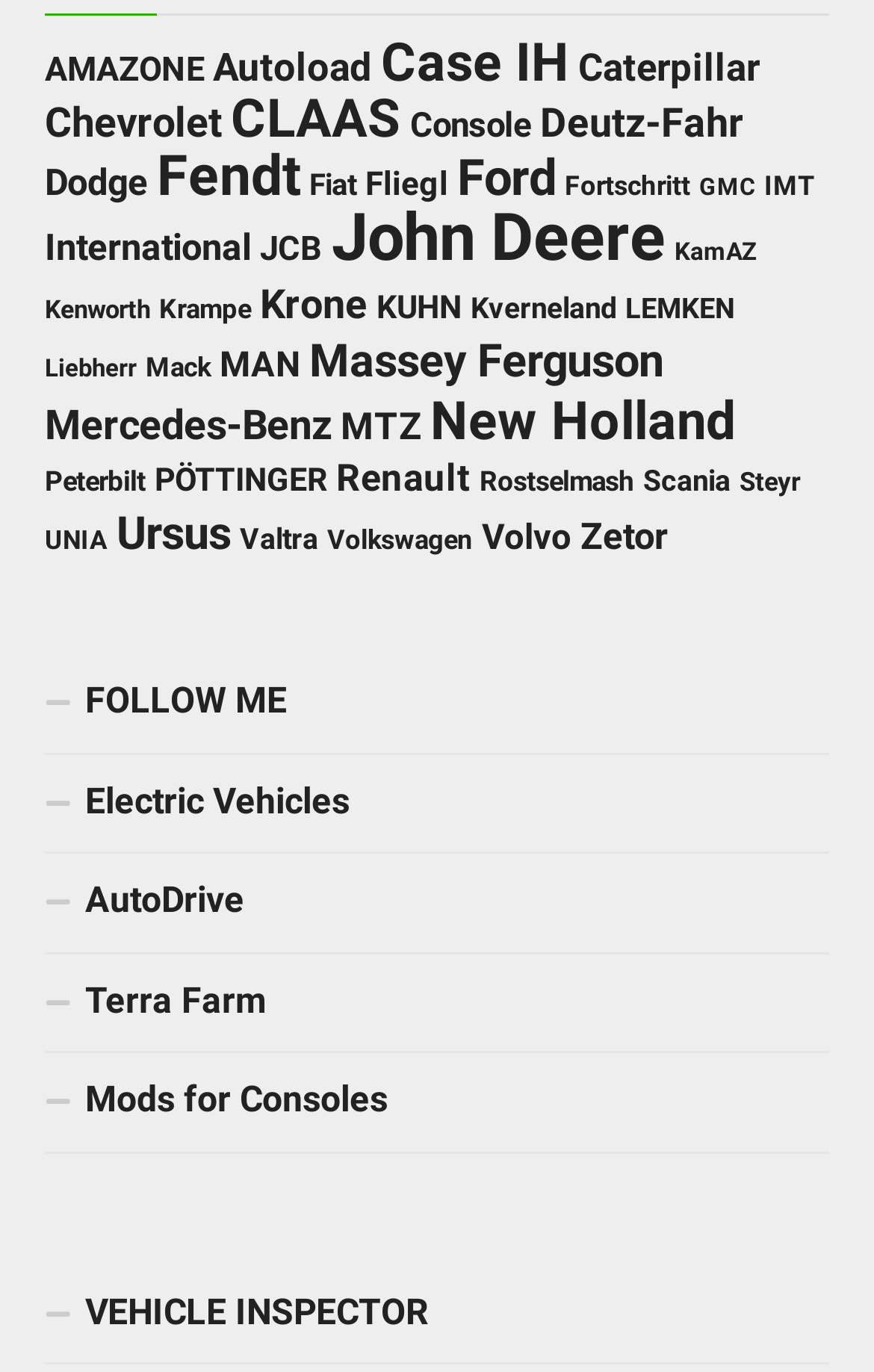Find the bounding box coordinates of the clickable element required to execute the following instruction: "View Electric Vehicles". Provide the coordinates as four float numbers between 0 and 1, i.e., [left, top, right, bottom].

[0.051, 0.55, 0.949, 0.622]